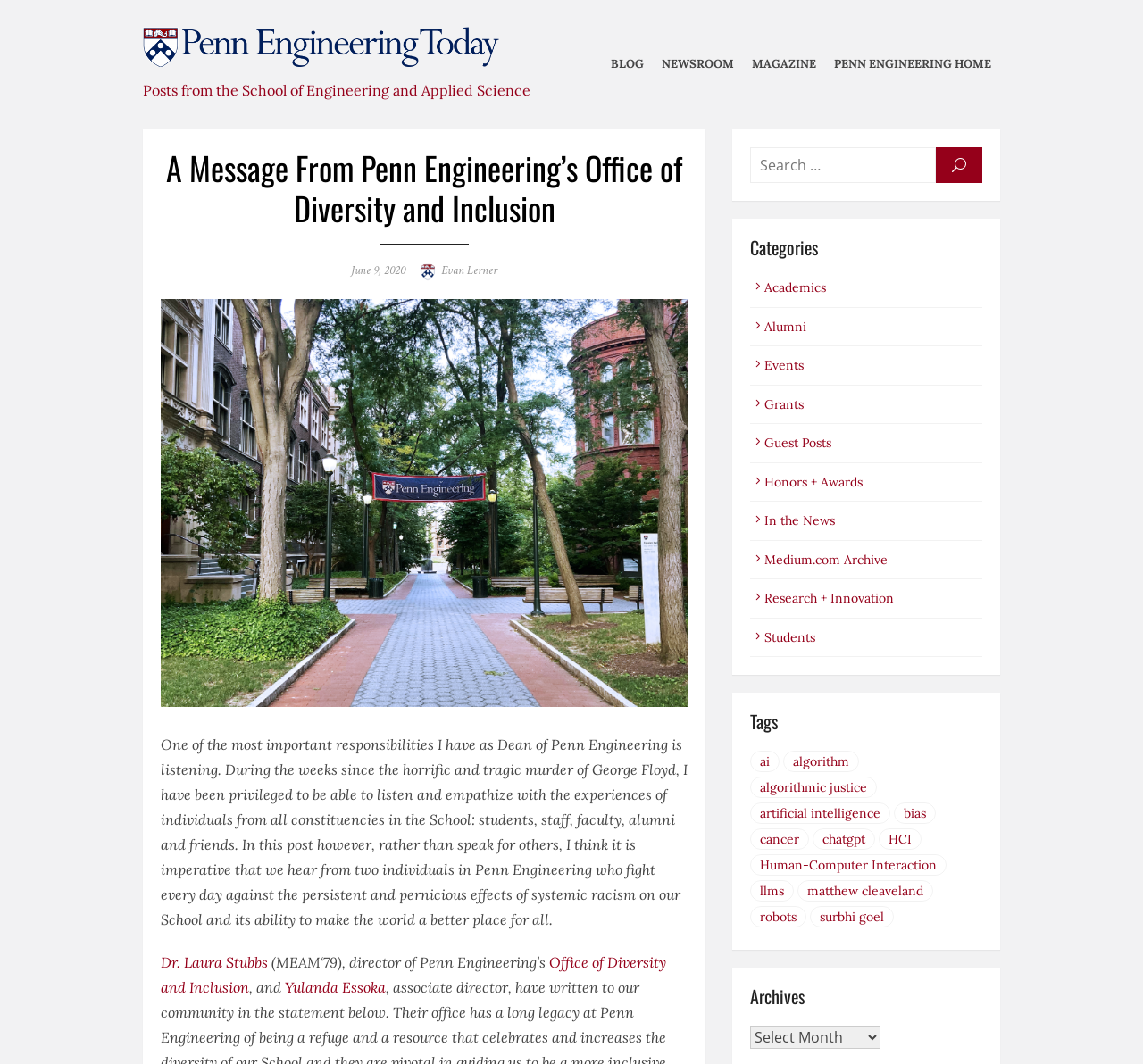Locate the bounding box coordinates of the clickable region necessary to complete the following instruction: "View the 'Categories'". Provide the coordinates in the format of four float numbers between 0 and 1, i.e., [left, top, right, bottom].

[0.656, 0.222, 0.859, 0.243]